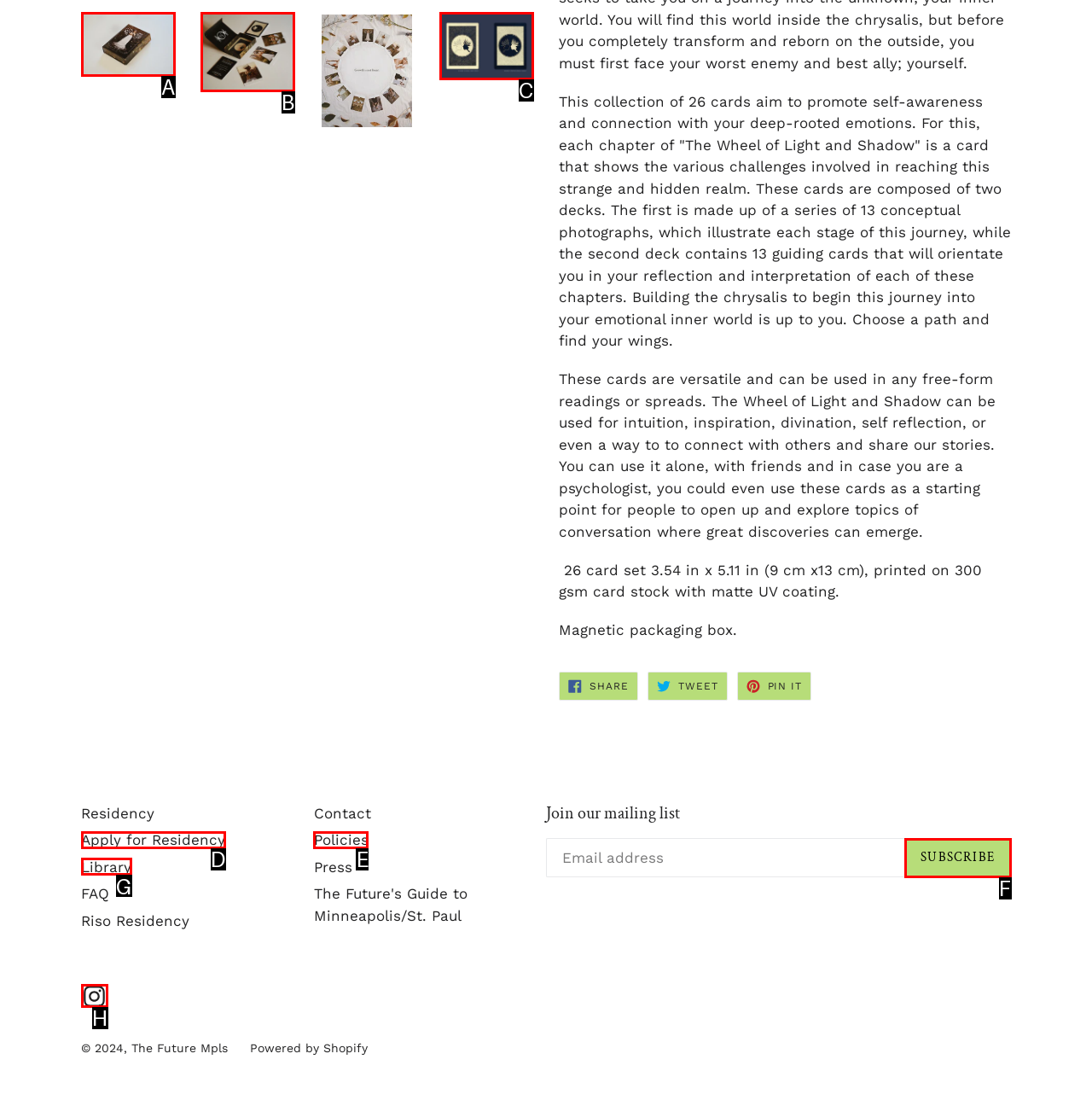Find the HTML element that matches the description: Home
Respond with the corresponding letter from the choices provided.

None